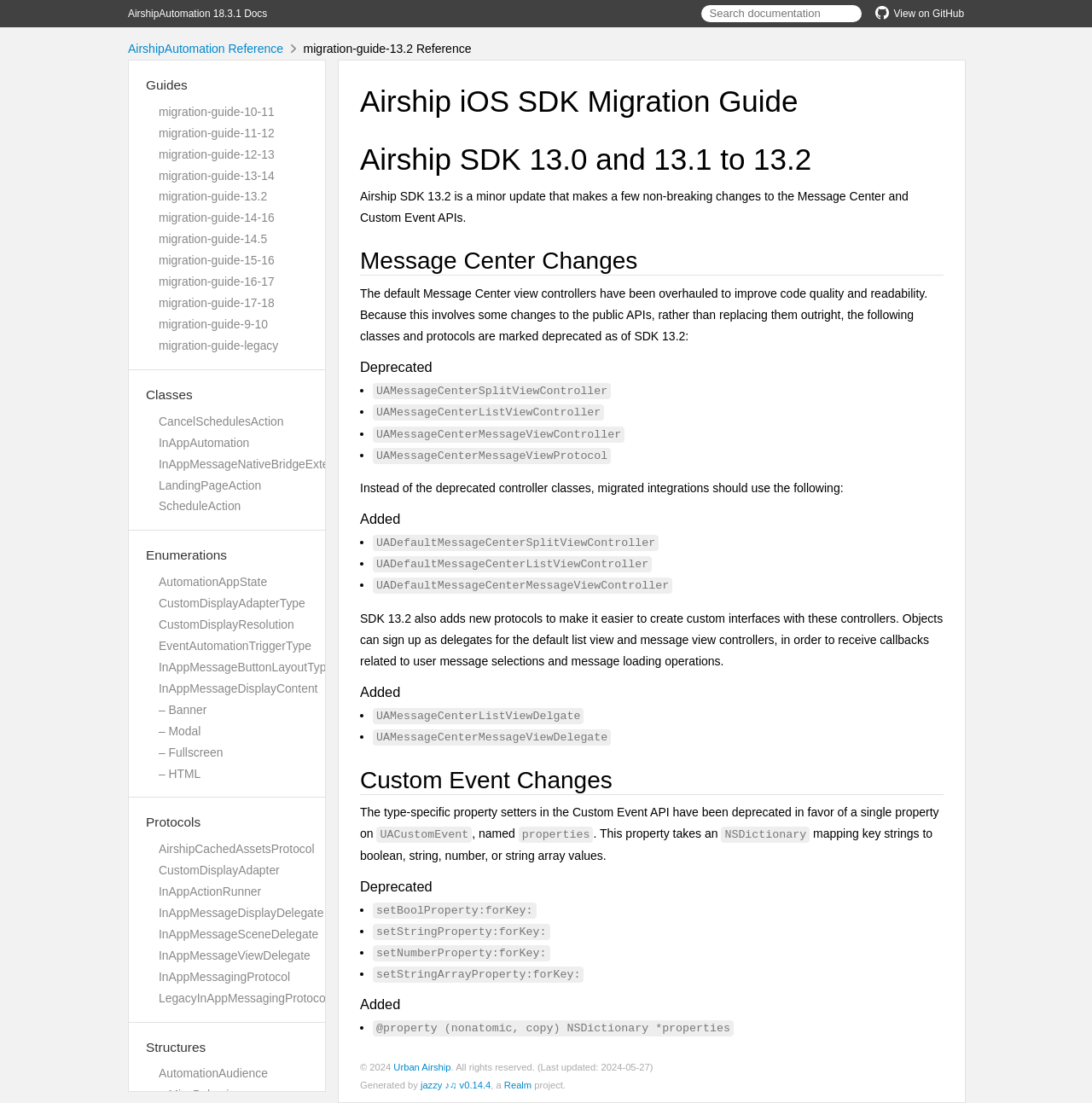Kindly respond to the following question with a single word or a brief phrase: 
What is the main topic of the webpage?

Migration guide